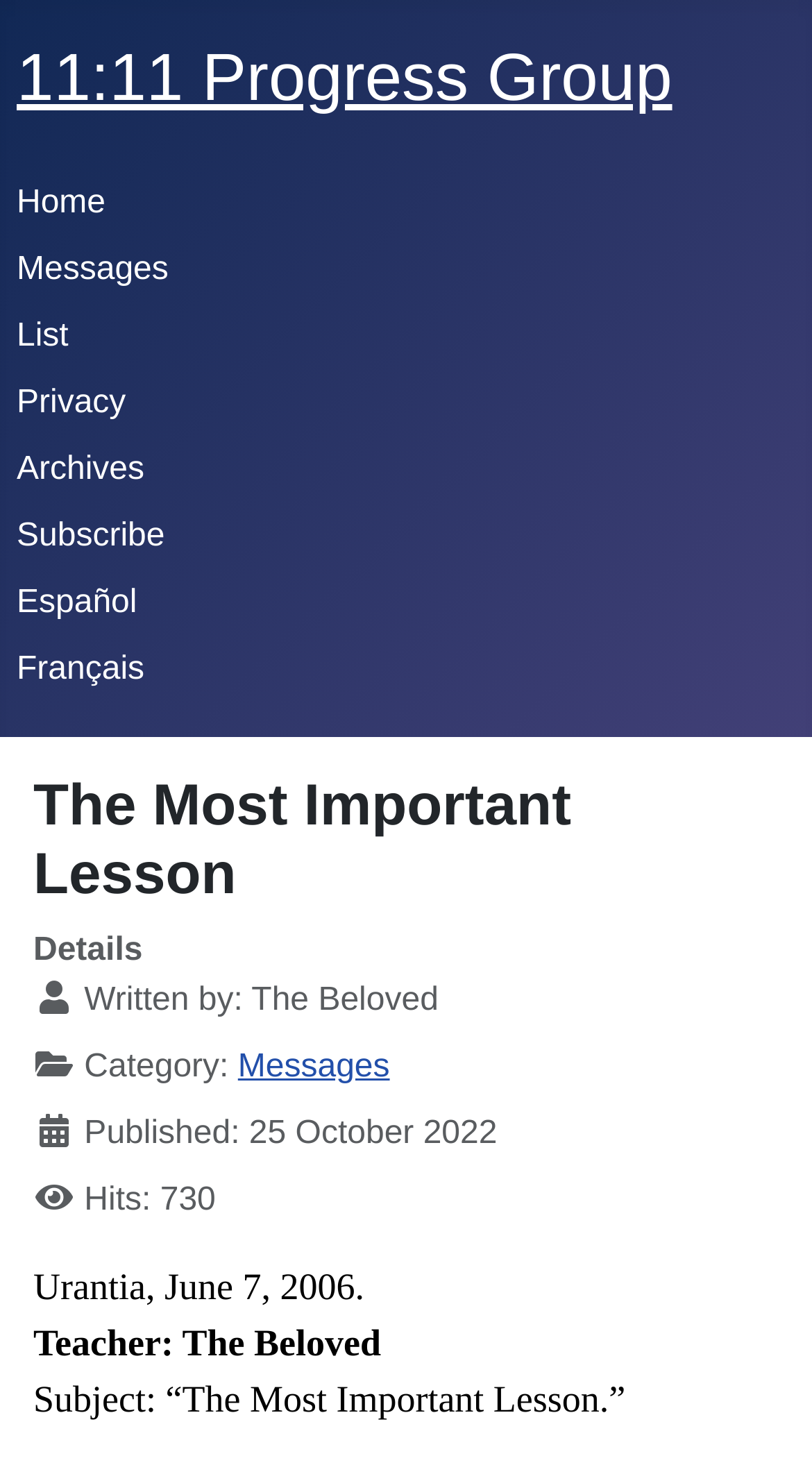Please identify the bounding box coordinates of the element that needs to be clicked to perform the following instruction: "check Archives".

[0.021, 0.308, 0.178, 0.333]